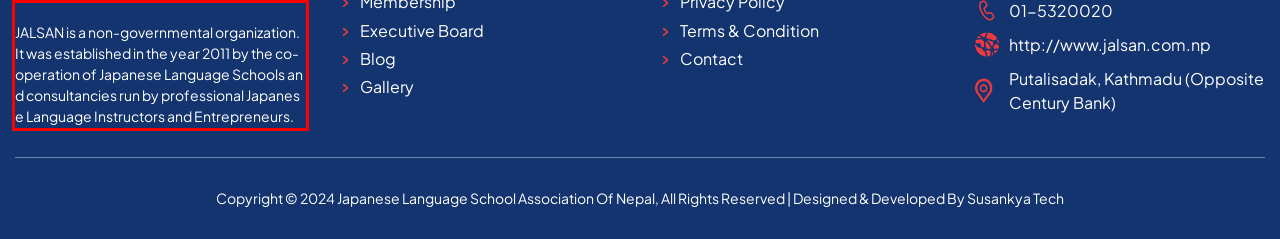Please examine the screenshot of the webpage and read the text present within the red rectangle bounding box.

JALSAN is a non-governmental organization. It was established in the year 2011 by the co-operation of Japanese Language Schools and consultancies run by professional Japanese Language Instructors and Entrepreneurs.